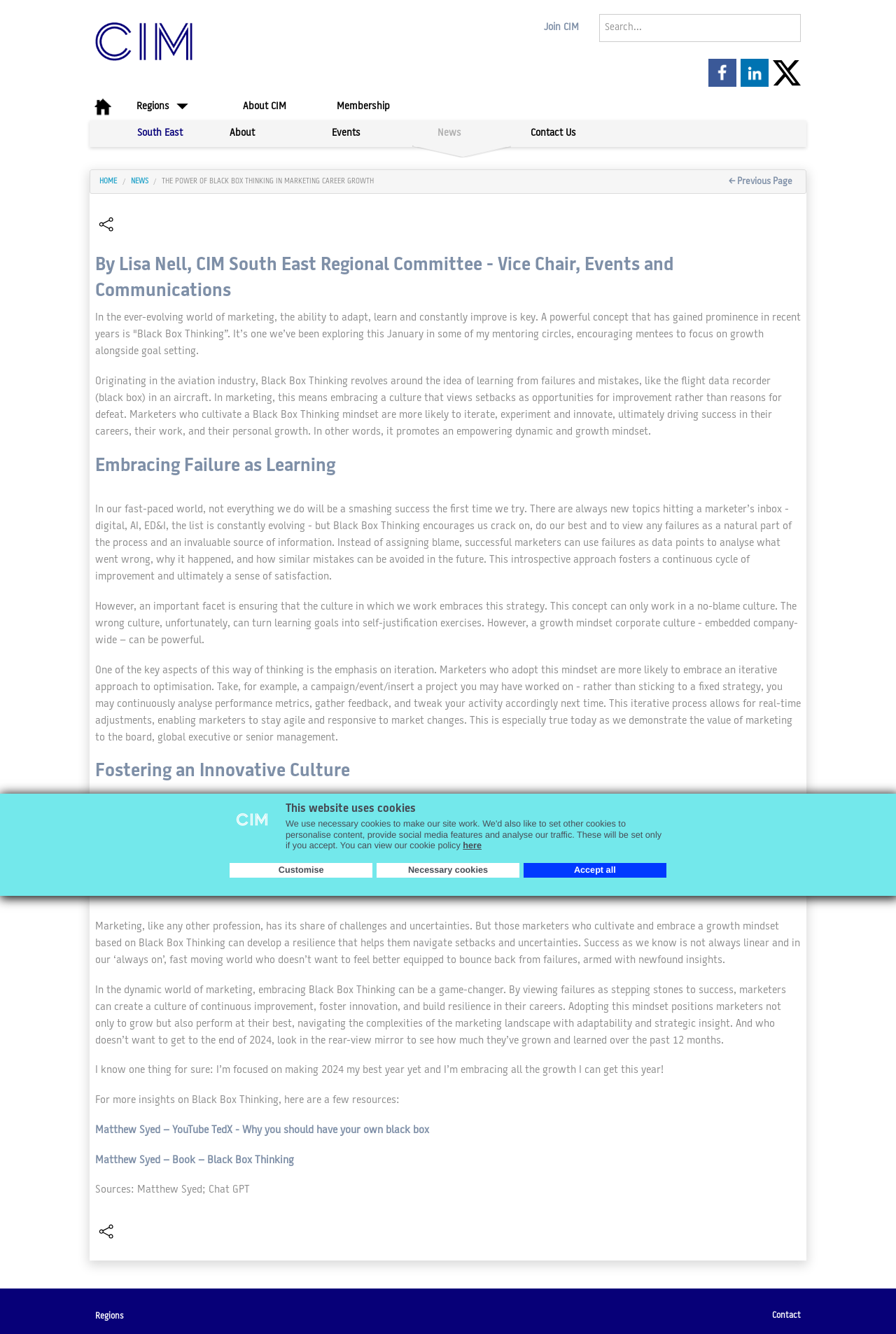Illustrate the webpage's structure and main components comprehensively.

This webpage is about the Chartered Institute of Marketing (CIM) and features an article on "The Power of Black Box Thinking in Marketing Career Growth". At the top, there is a dialog box with a logo, a heading "This website uses cookies", and links to "here", "Necessary cookies", "Accept all", and "Customise". Below this, there is a search bar and links to "Join CIM" and social media platforms.

The main content of the webpage is an article with several headings, including "Embracing Failure as Learning", "Fostering an Innovative Culture", and "Building Resilience in Marketing Careers". The article discusses the concept of Black Box Thinking, which involves learning from failures and mistakes, and its application in marketing. The text is divided into paragraphs and includes links to resources on Black Box Thinking.

On the left side of the webpage, there is a navigation menu with links to "HOME", "NEWS", and other sections. At the bottom, there are links to "Regions" and "Contact", as well as a copyright notice.

Throughout the webpage, there are several images, including logos, icons, and a tertiary select image. The layout is clean and organized, with clear headings and concise text.